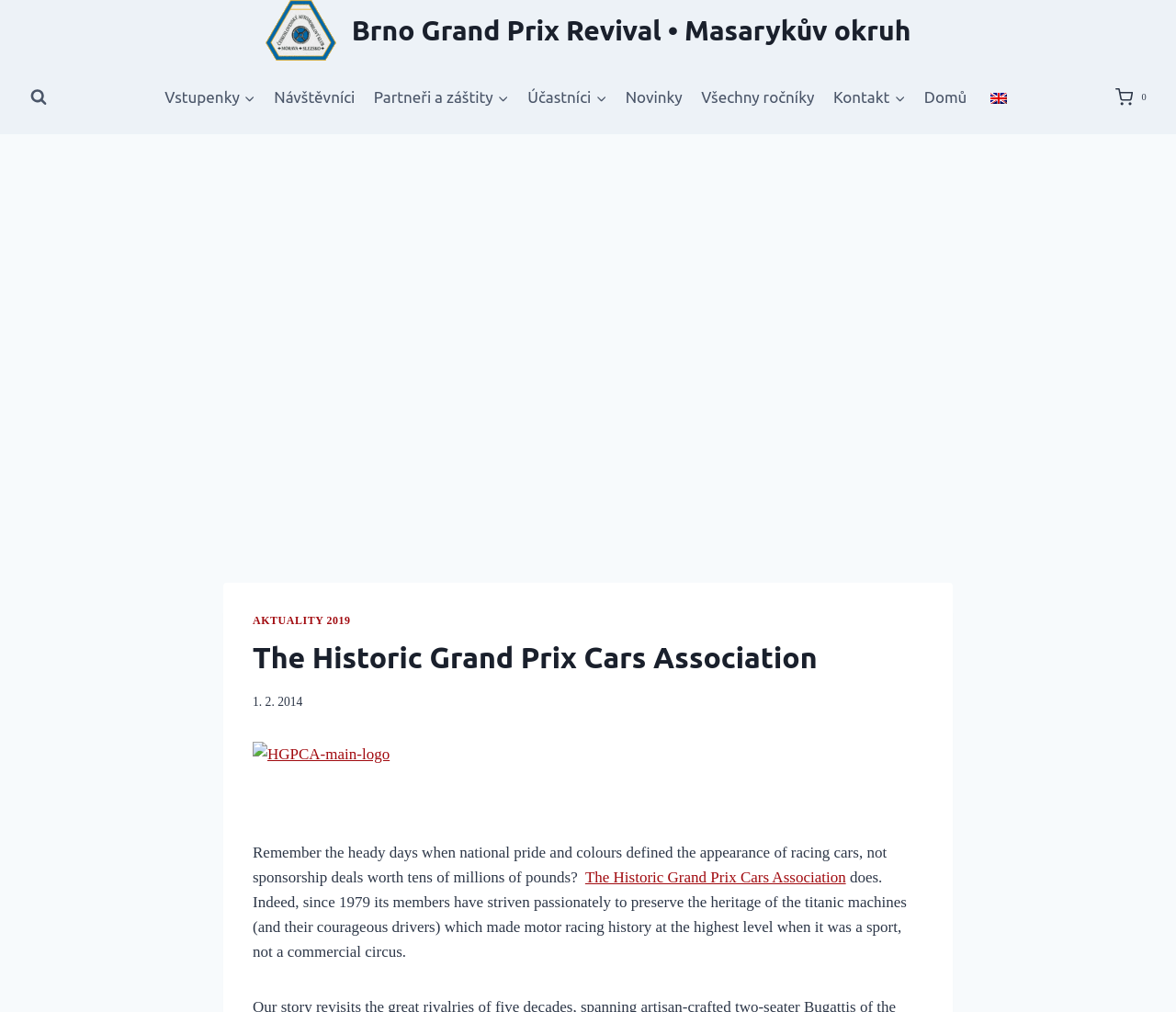What is the purpose of the Historic Grand Prix Cars Association?
Kindly answer the question with as much detail as you can.

The question asks for the purpose of the Historic Grand Prix Cars Association. By reading the static text element with the text 'Remember the heady days when national pride and colours defined the appearance of racing cars, not sponsorship deals worth tens of millions of pounds? ...', we can infer that the association is dedicated to preserving the heritage of racing cars.